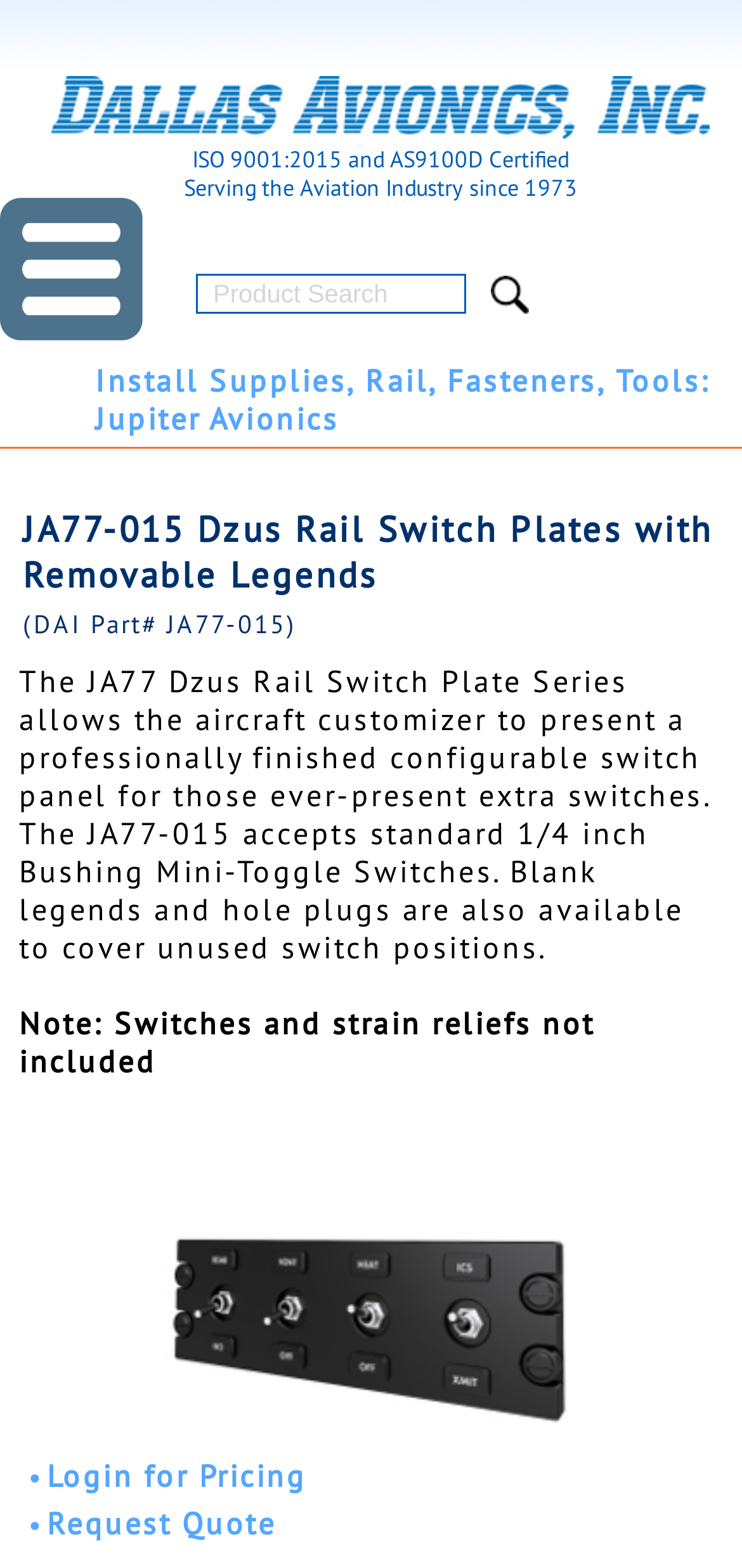What is the certification of Dallas Avionics?
Based on the image, provide your answer in one word or phrase.

ISO 9001:2015 and AS9100D